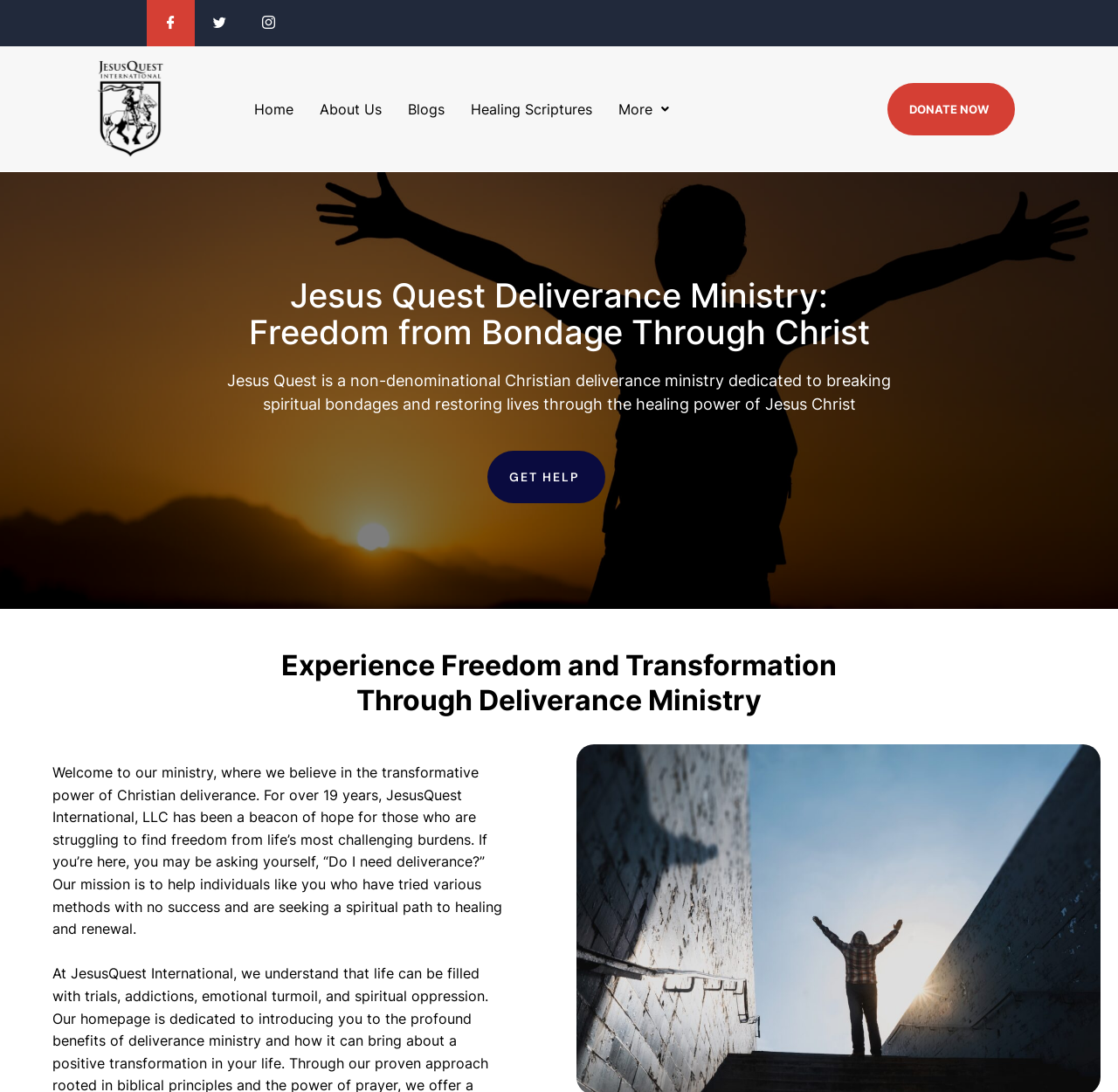Create a detailed narrative of the webpage’s visual and textual elements.

The webpage is about Jesus Quest, a non-denominational Christian deliverance ministry. At the top, there is a navigation menu with five links: "Home", "About Us", "Blogs", "Healing Scriptures", and "More" with a dropdown menu. On the right side of the navigation menu, there is a prominent "DONATE NOW" button.

Below the navigation menu, there is a large heading that reads "Jesus Quest Deliverance Ministry: Freedom from Bondage Through Christ". Underneath this heading, there is a paragraph of text that describes the ministry's purpose and mission.

Further down the page, there is a call-to-action button "GET HELP" and another heading that reads "Experience Freedom and Transformation Through Deliverance Ministry". Below this heading, there is a block of text that welcomes visitors to the ministry and explains its mission to help individuals find freedom from life's challenges through Christian deliverance.

The overall layout of the page is divided into sections, with clear headings and concise text that explains the ministry's purpose and mission.